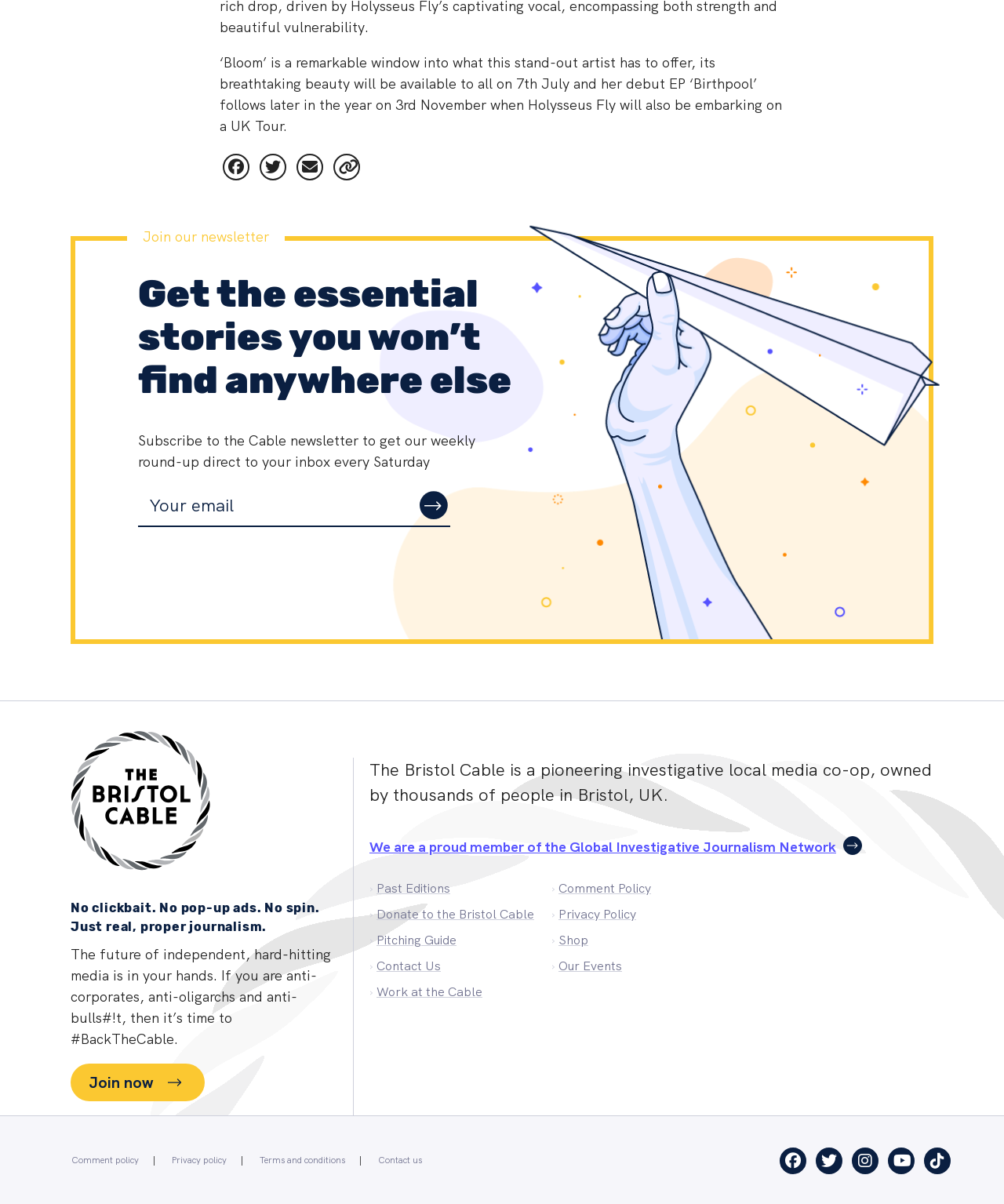Please use the details from the image to answer the following question comprehensively:
What is the name of the artist mentioned?

The question asks for the name of the artist mentioned on the webpage. After carefully reading the StaticText element with ID 371, I found the name 'Holysseus Fly' mentioned in the text, which is a remarkable window into what this stand-out artist has to offer.